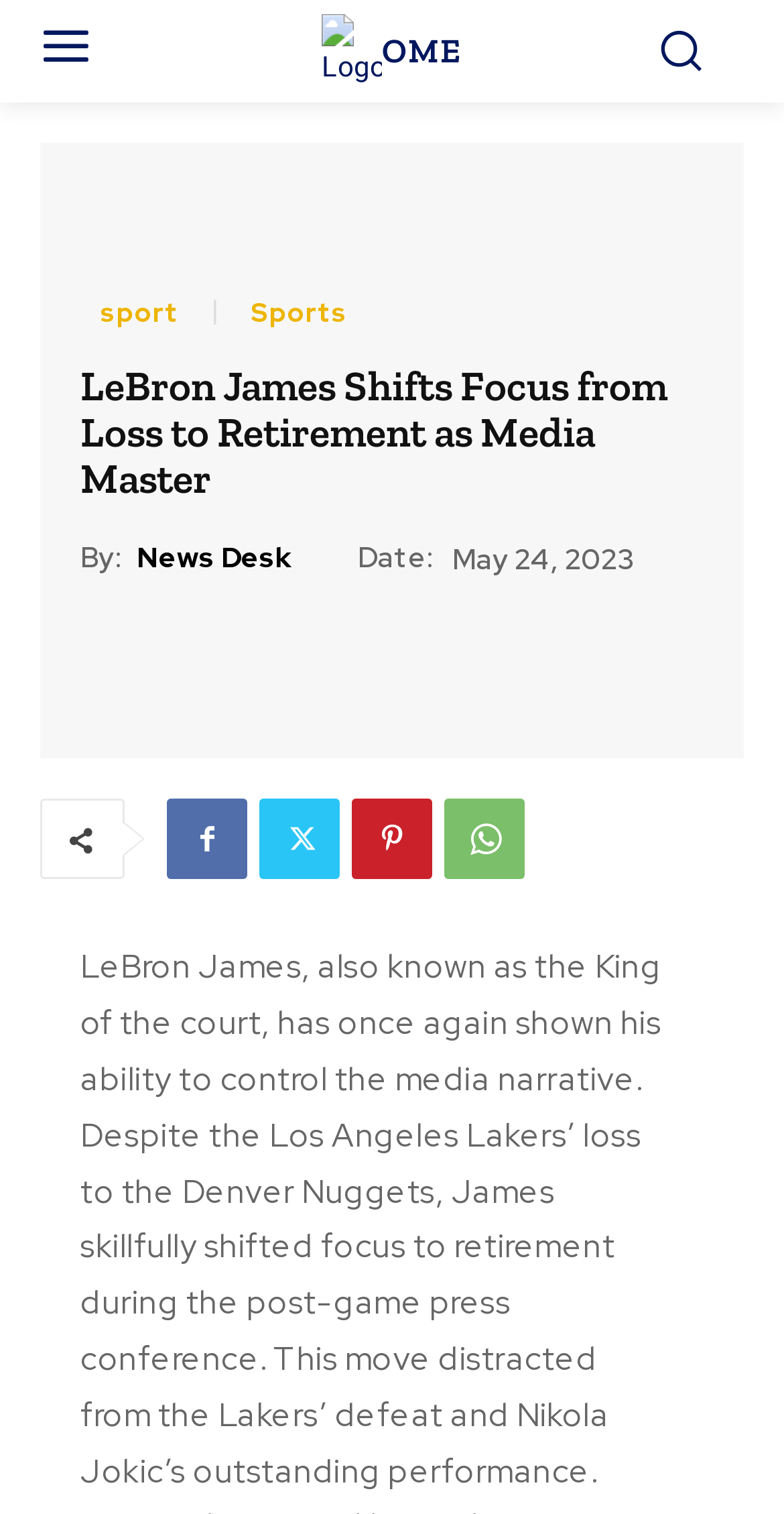What is the logo of the website?
Refer to the image and provide a one-word or short phrase answer.

OME